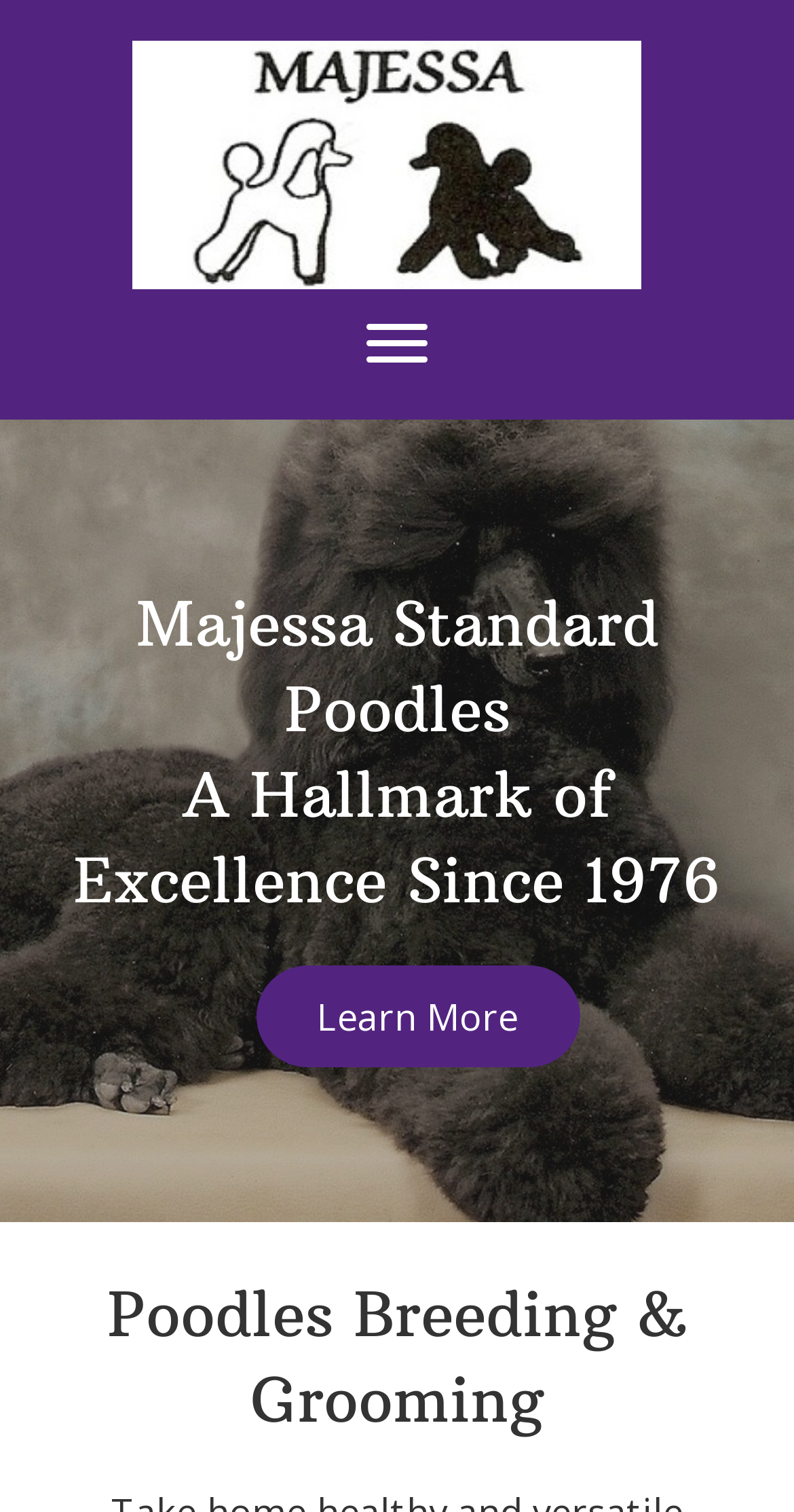Provide the bounding box for the UI element matching this description: "parent_node: Search".

None